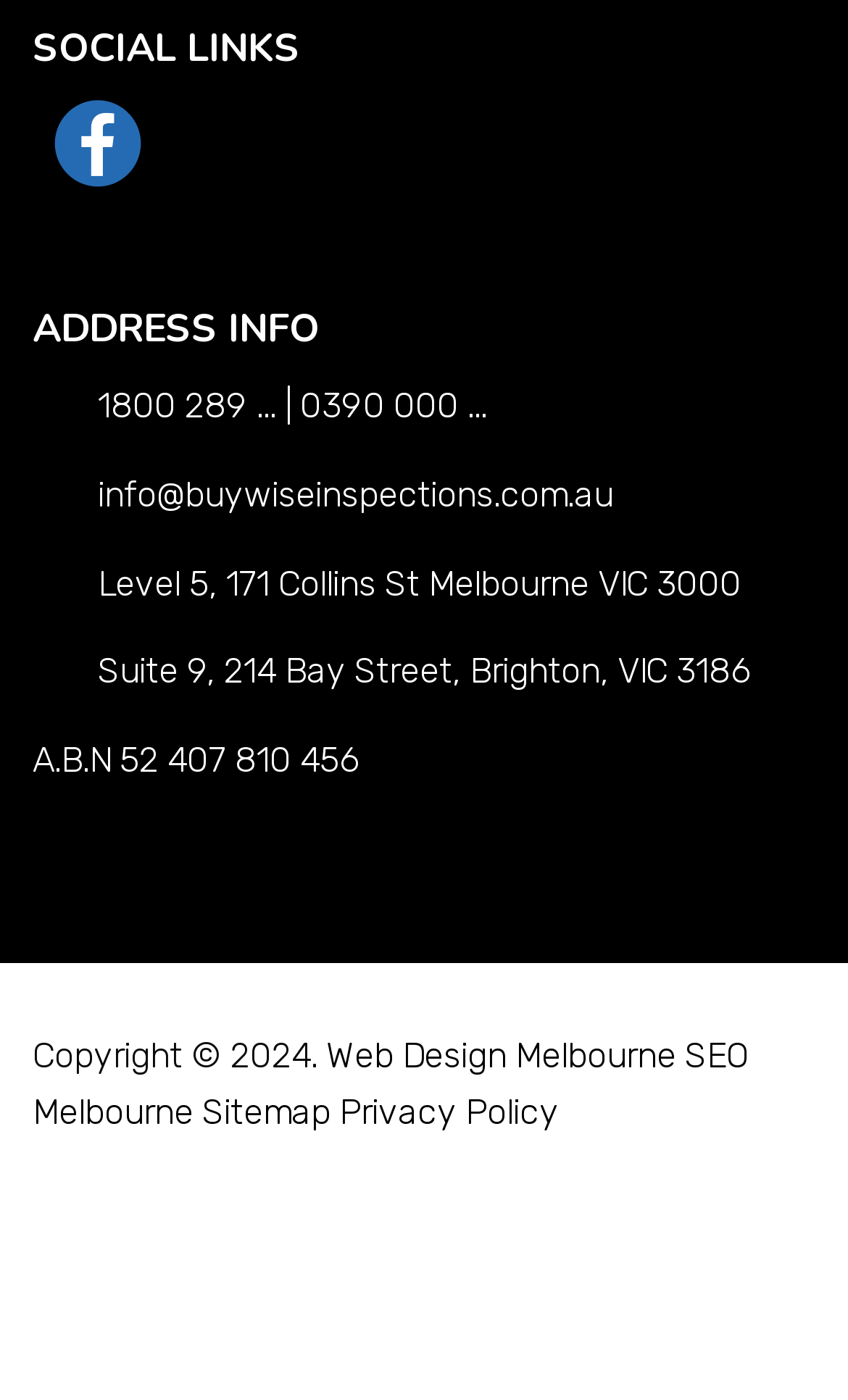Identify the bounding box coordinates of the section to be clicked to complete the task described by the following instruction: "View Melbourne office location". The coordinates should be four float numbers between 0 and 1, formatted as [left, top, right, bottom].

[0.115, 0.401, 0.874, 0.431]